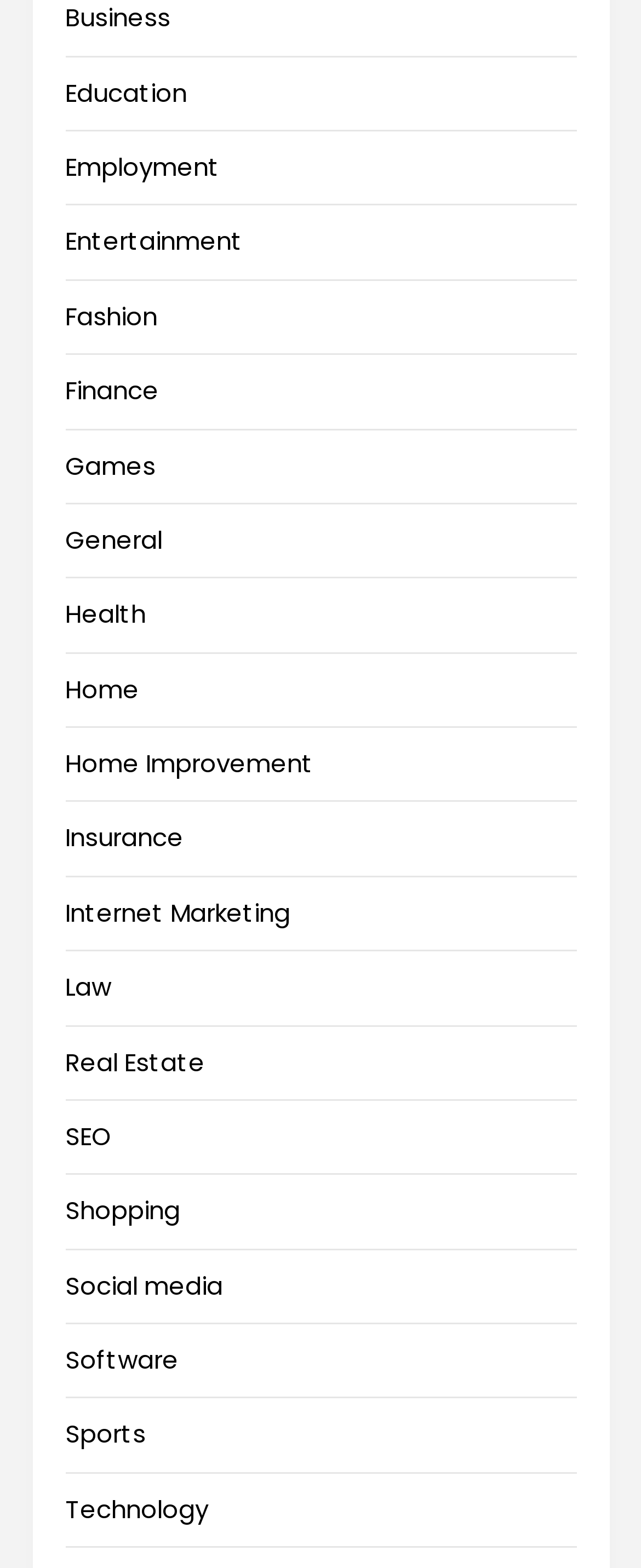Please specify the coordinates of the bounding box for the element that should be clicked to carry out this instruction: "Browse Shopping". The coordinates must be four float numbers between 0 and 1, formatted as [left, top, right, bottom].

[0.101, 0.761, 0.281, 0.783]